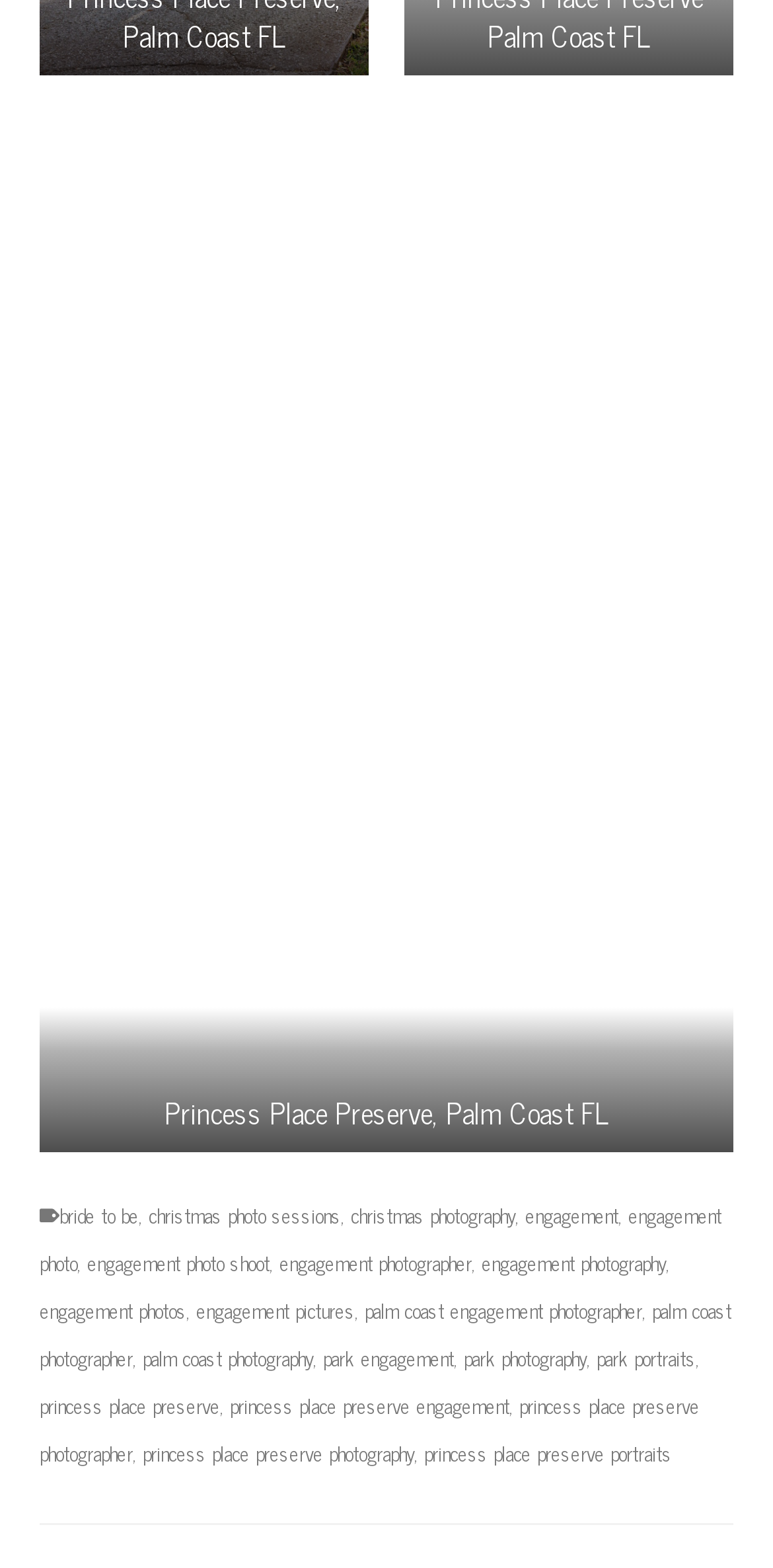What is the bounding box coordinate of the image?
Please use the visual content to give a single word or phrase answer.

[0.051, 0.071, 0.949, 0.735]